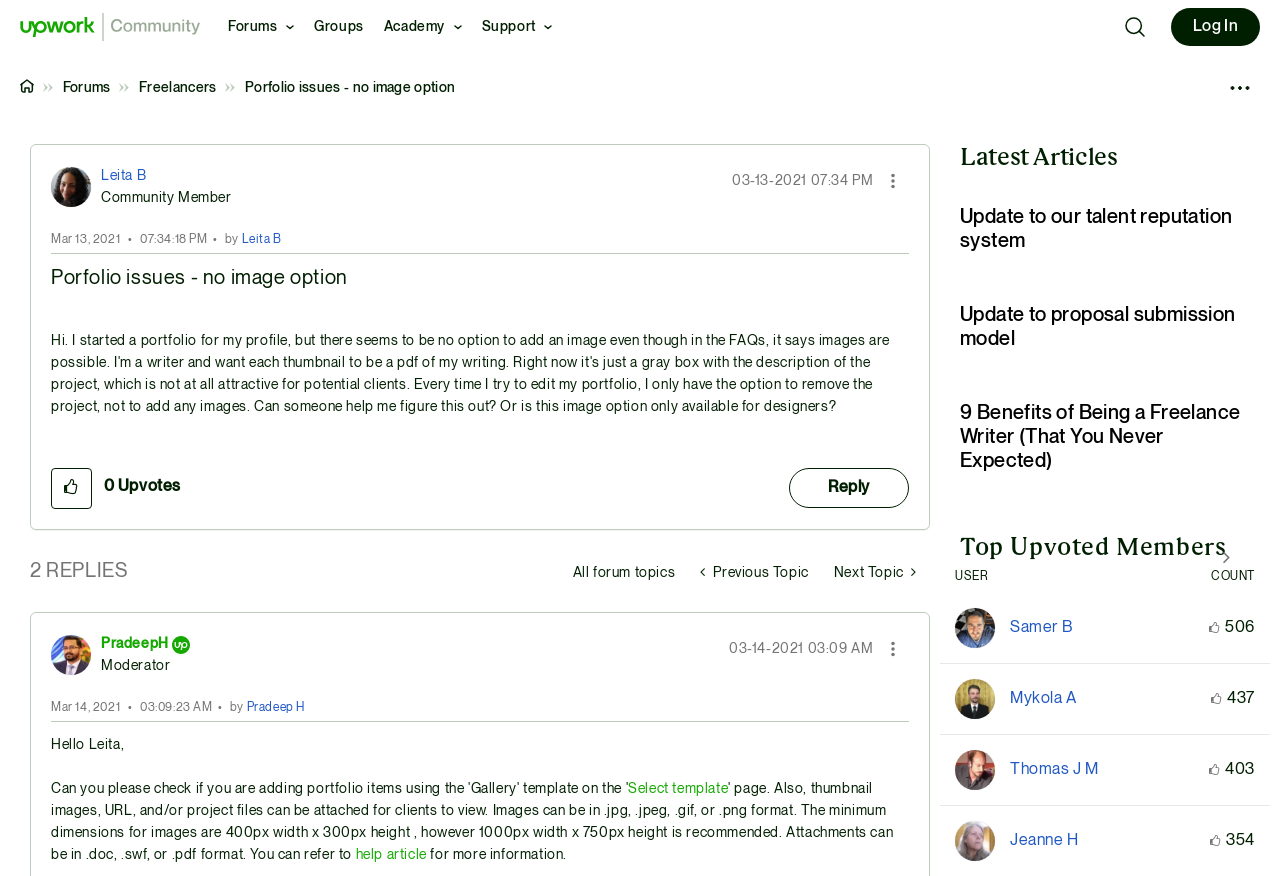Could you highlight the region that needs to be clicked to execute the instruction: "View the profile of Leita B"?

[0.079, 0.192, 0.114, 0.209]